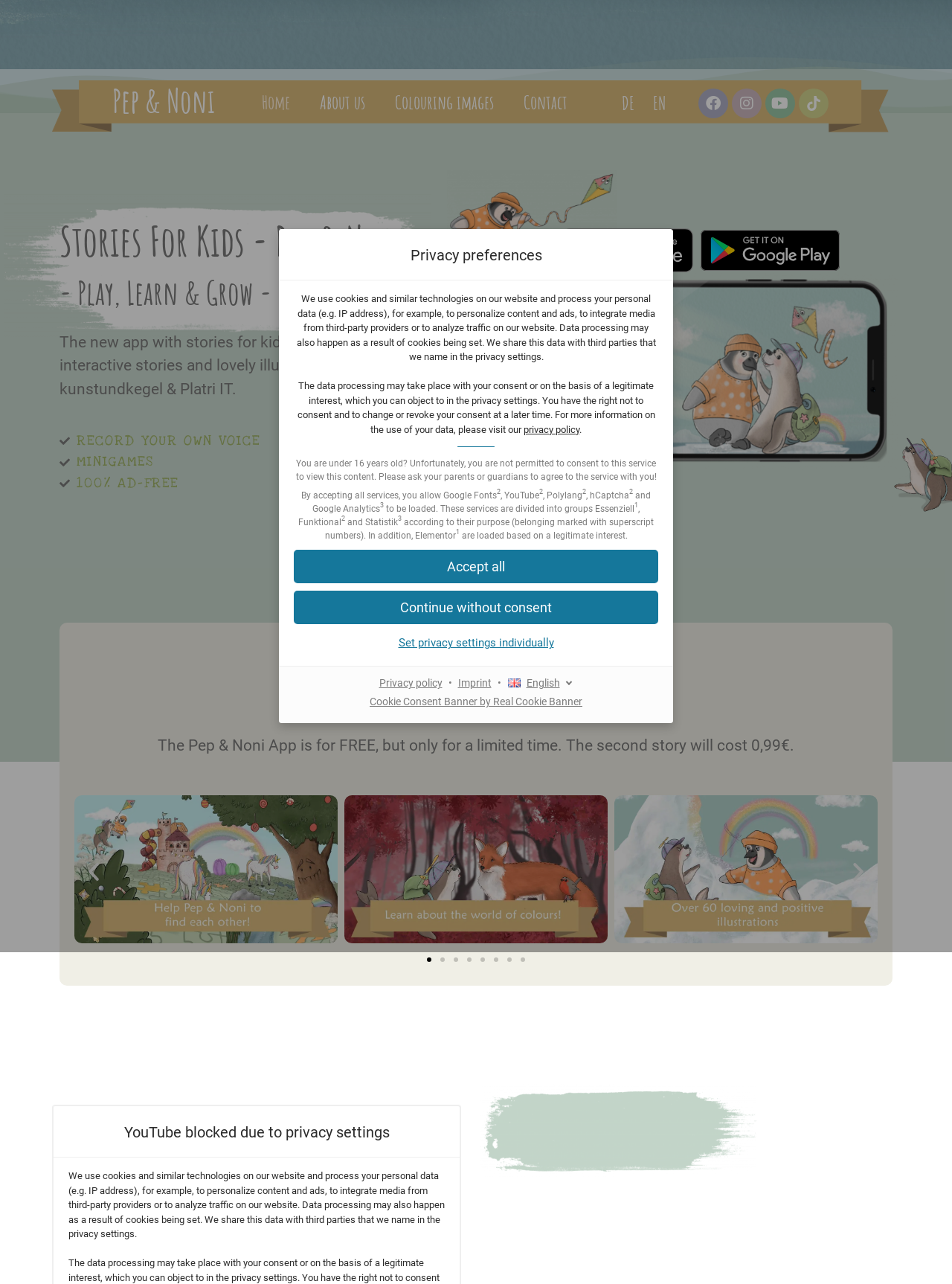What is the language currently selected?
Using the visual information, reply with a single word or short phrase.

English